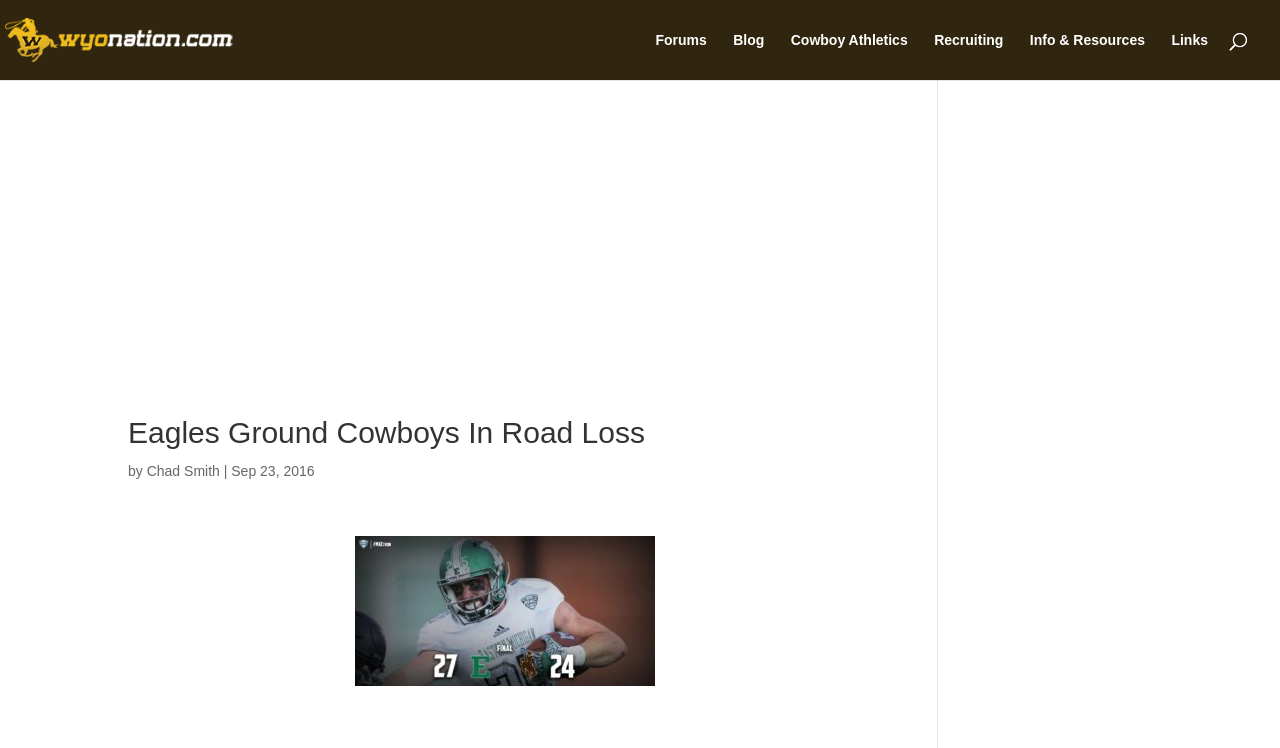Please answer the following question using a single word or phrase: 
What is the date of the article?

Sep 23, 2016